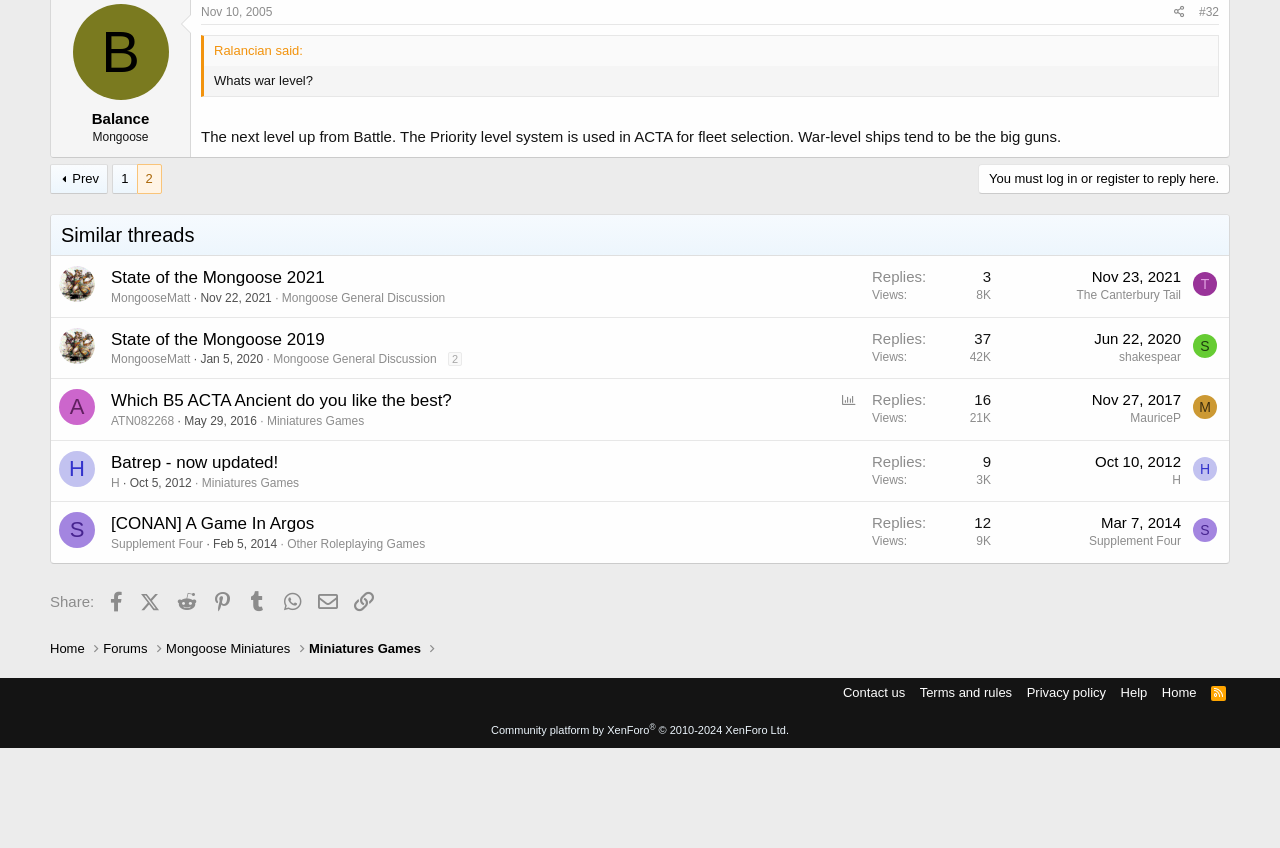Who is the author of the second thread?
Craft a detailed and extensive response to the question.

The author of the second thread is 'MongooseMatt' which is mentioned in the link section of the thread. The thread is titled 'State of the Mongoose 2019'.